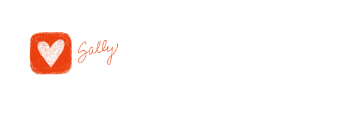Describe thoroughly the contents of the image.

This image features a warm and inviting signature belonging to Sally Towers Sybblis, an artist specializing in watercolor paintings. The signature includes a simple yet charming red heart icon, followed by her name, "Sally," written in a playful, handwritten style. This design expresses a personal touch and a heartfelt connection to her art, emphasizing her passion for creativity and encouraging a sense of community among her audience. The clean, white background enhances the vibrant design, making the signature stand out as a symbol of her artistic identity.